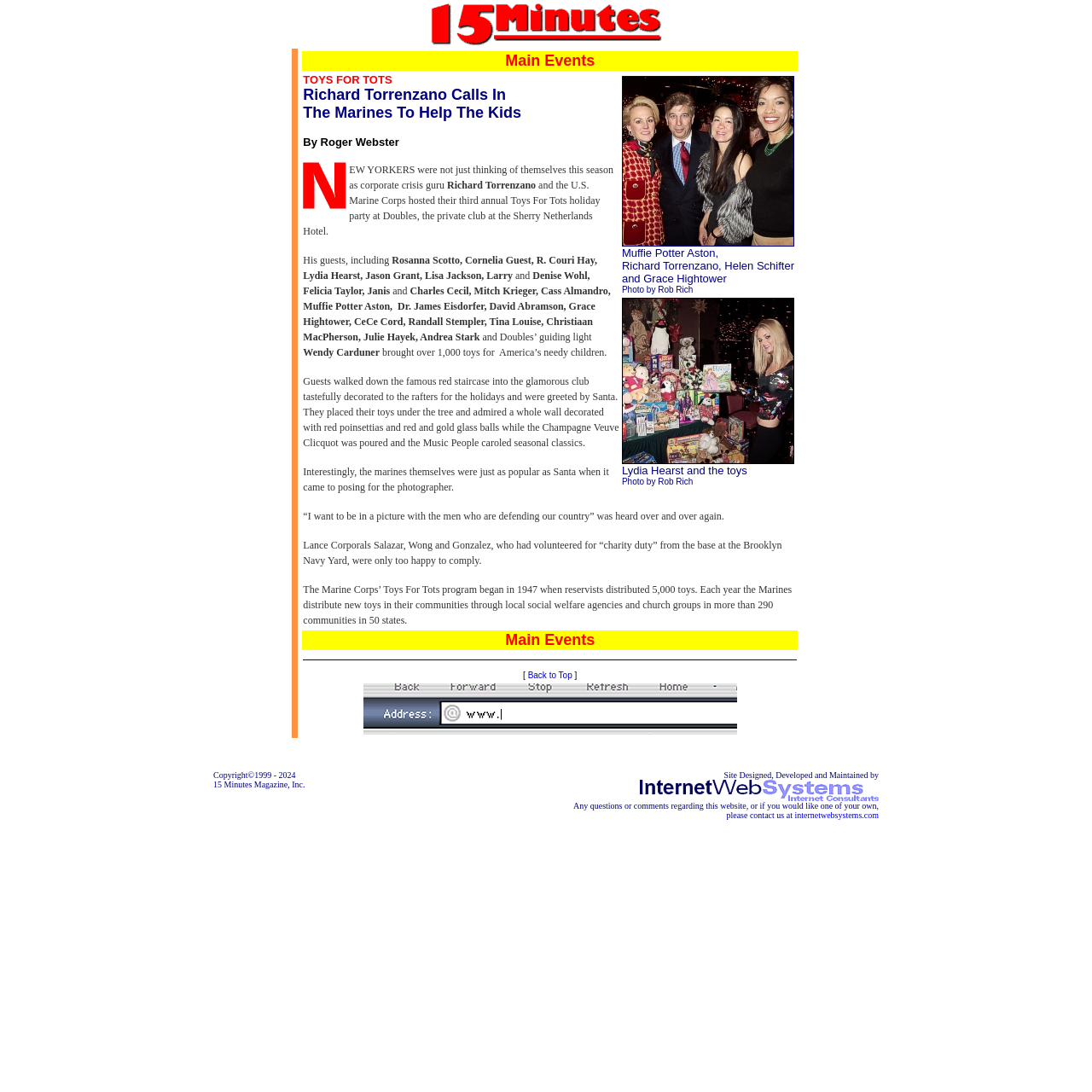Using the image as a reference, answer the following question in as much detail as possible:
What is the name of the hotel where the event was held?

The article states that the event was held at Doubles, the private club at the Sherry Netherlands Hotel.